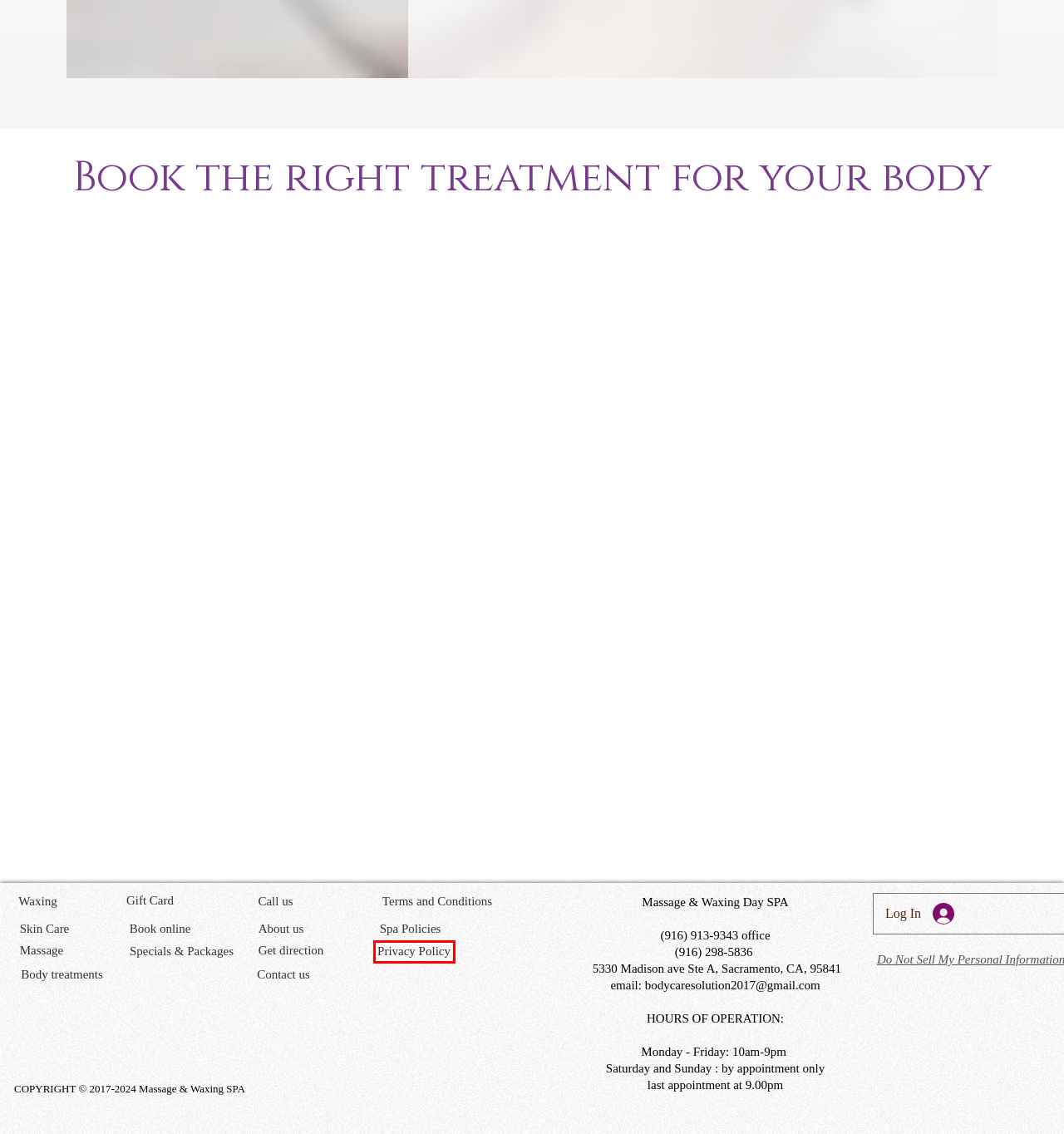You have a screenshot of a webpage with a red bounding box around a UI element. Determine which webpage description best matches the new webpage that results from clicking the element in the bounding box. Here are the candidates:
A. Gift Card | Massage & Waxing SPA | Sacramento
B. Privacy Policy | Massage & Waxing SPA | Sacramento
C. Skin Care | Massage & Waxing SPA | Sacramento
D. Body Scrubs And Wraps | Massage & Waxing Day Spa | Sacramento
E. Terms and Conditions | Massage & Waxing SPA
F. About Us | Massage & Waxing SPA | Sacramento
G. Massage Therapy | Massage & Waxing SPA | Sacramento
H. Waxing | Massage & Waxing SPA | Sacramento

B